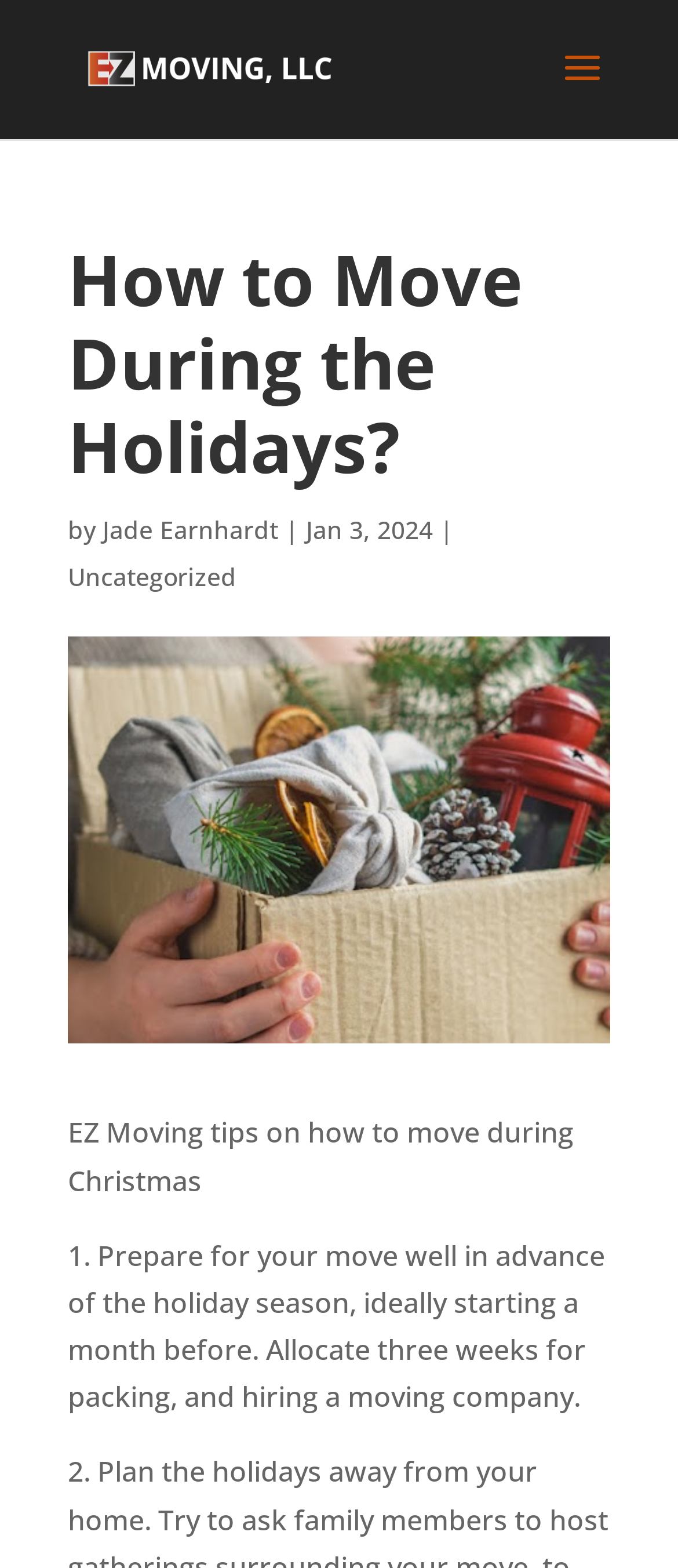What is the name of the moving company?
Please ensure your answer to the question is detailed and covers all necessary aspects.

The name of the moving company can be found in the top-left corner of the webpage, where it says 'EZMoving' with an image of a logo next to it.